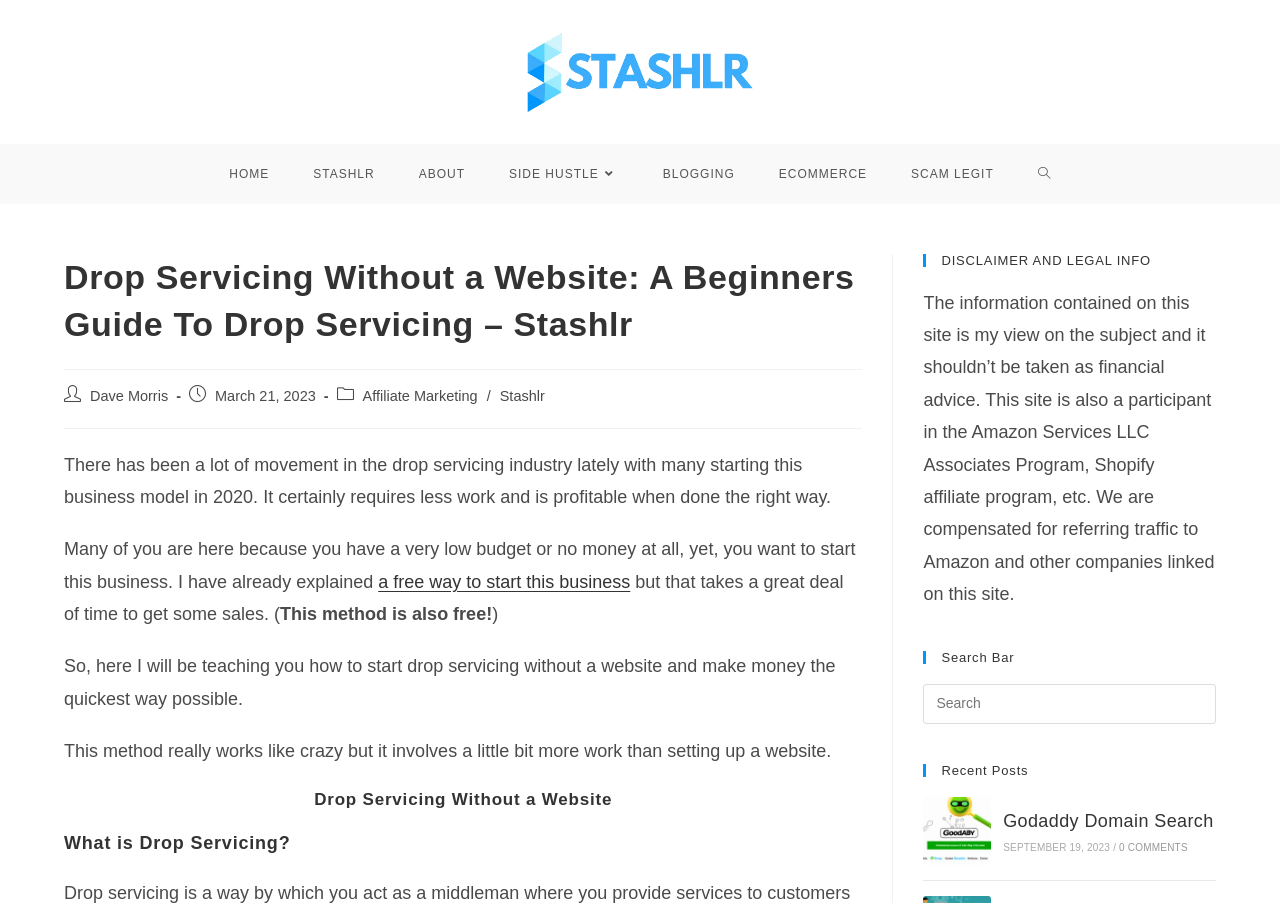Based on the image, please respond to the question with as much detail as possible:
What is the author of the post?

I found the author's name by looking at the 'Post author:' section, which is located below the main heading. The link 'Dave Morris' is the answer.